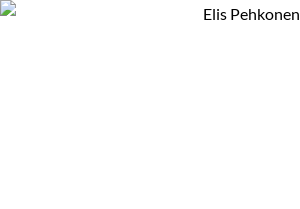What is the duration of 'Four Russian Songs'?
Answer the question with detailed information derived from the image.

According to the caption, the collection 'Four Russian Songs' is tailored for soprano and lasts approximately 15 minutes, which provides the answer to the question.